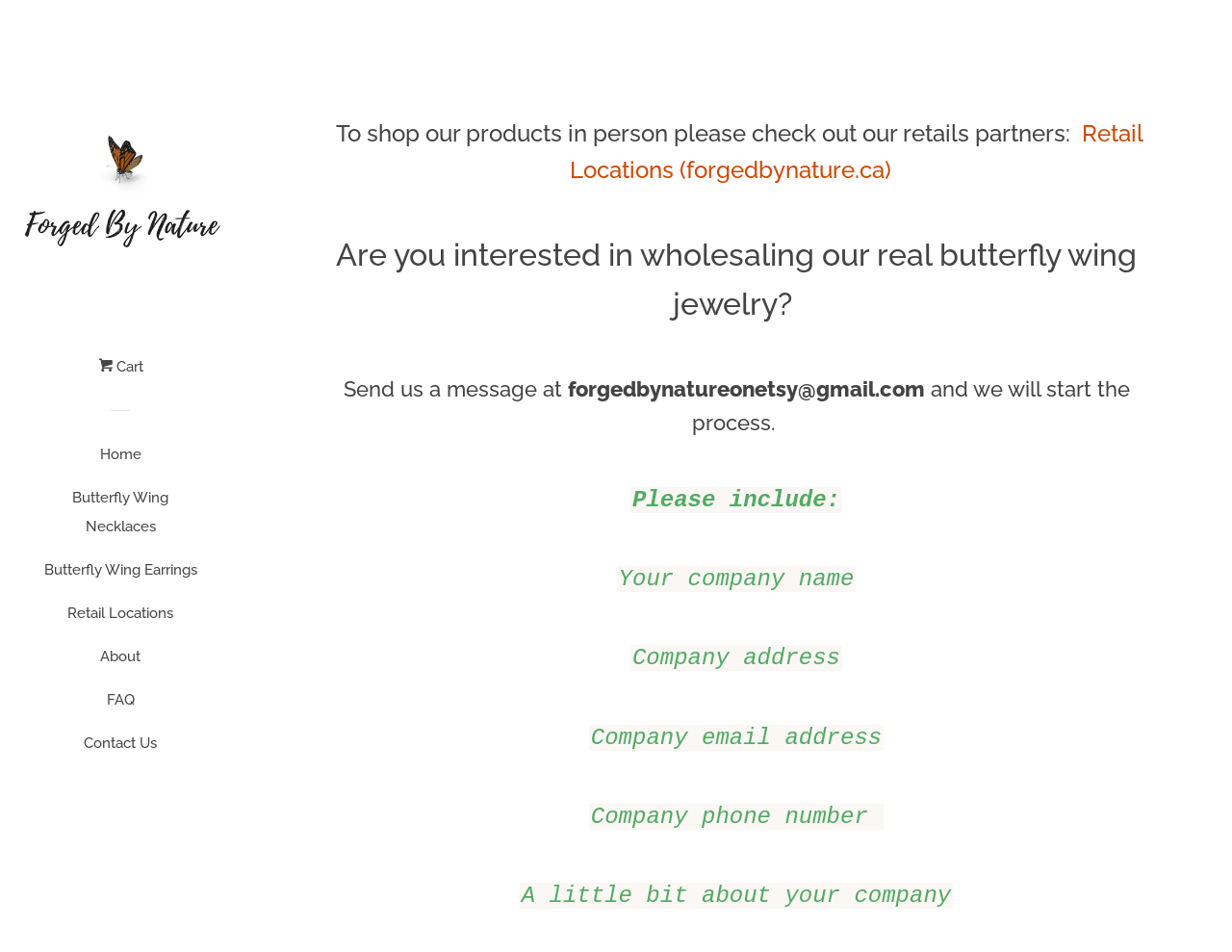Point out the bounding box coordinates of the section to click in order to follow this instruction: "Check out forgedbynature".

[0.016, 0.096, 0.18, 0.309]